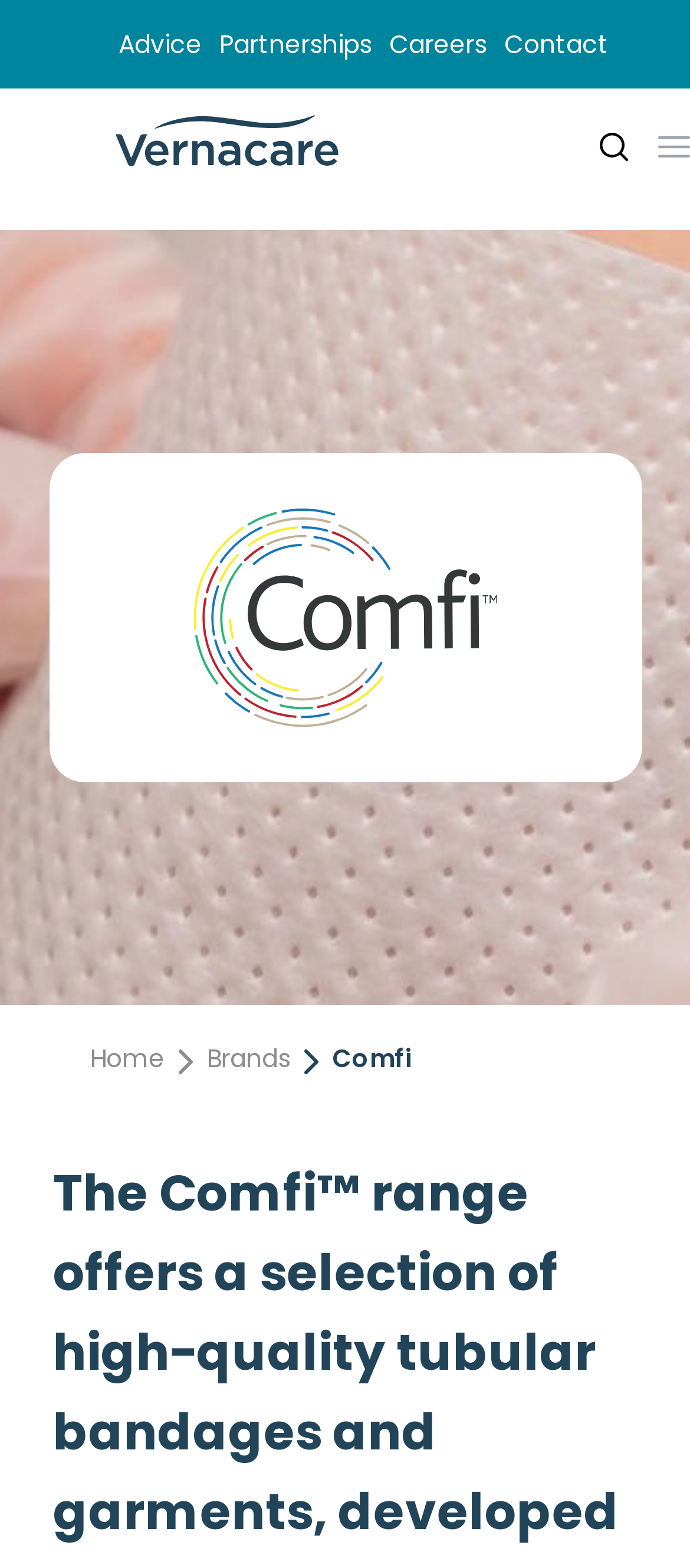How many links are there in the top navigation bar?
Provide a concise answer using a single word or phrase based on the image.

4